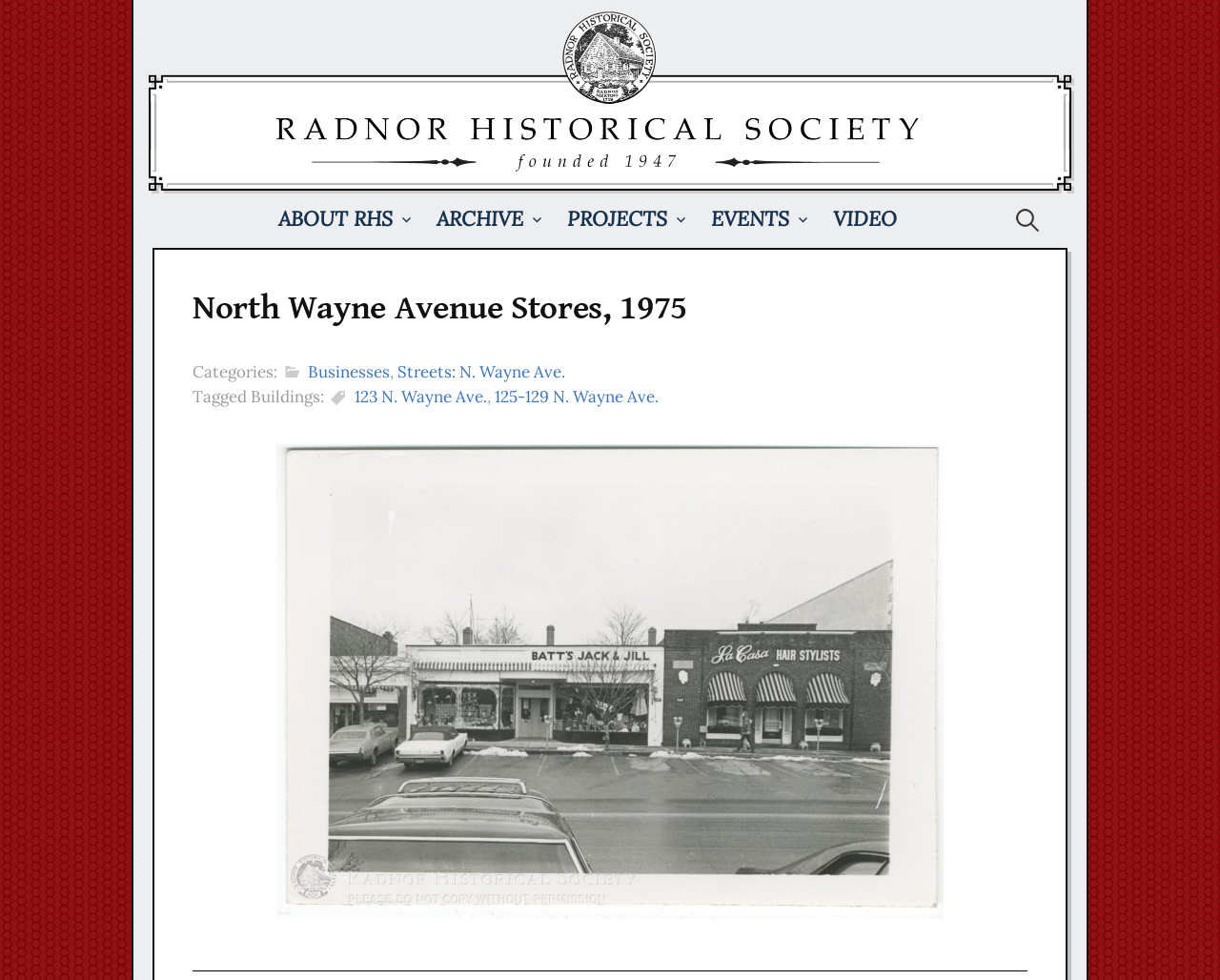Please specify the bounding box coordinates for the clickable region that will help you carry out the instruction: "search for something".

[0.829, 0.207, 0.855, 0.242]